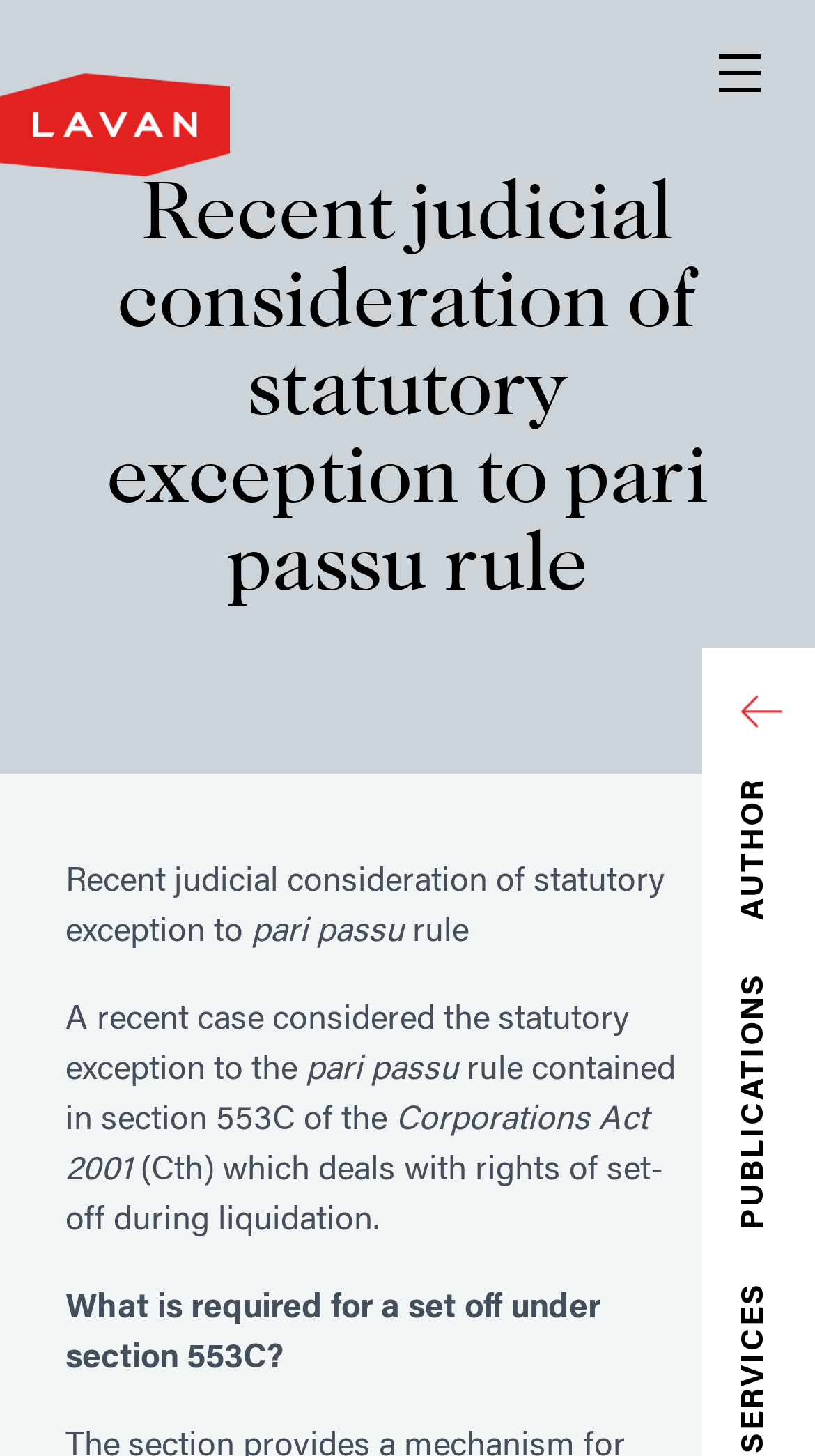Respond with a single word or short phrase to the following question: 
What is the section number of the Corporations Act 2001?

553C